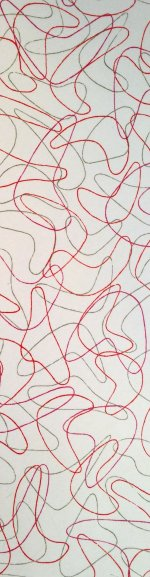What is the background color of the image?
Please provide a comprehensive answer to the question based on the webpage screenshot.

The caption describes the background as 'light', which suggests that the background color is a pale or neutral tone that provides contrast to the vibrant red lines.